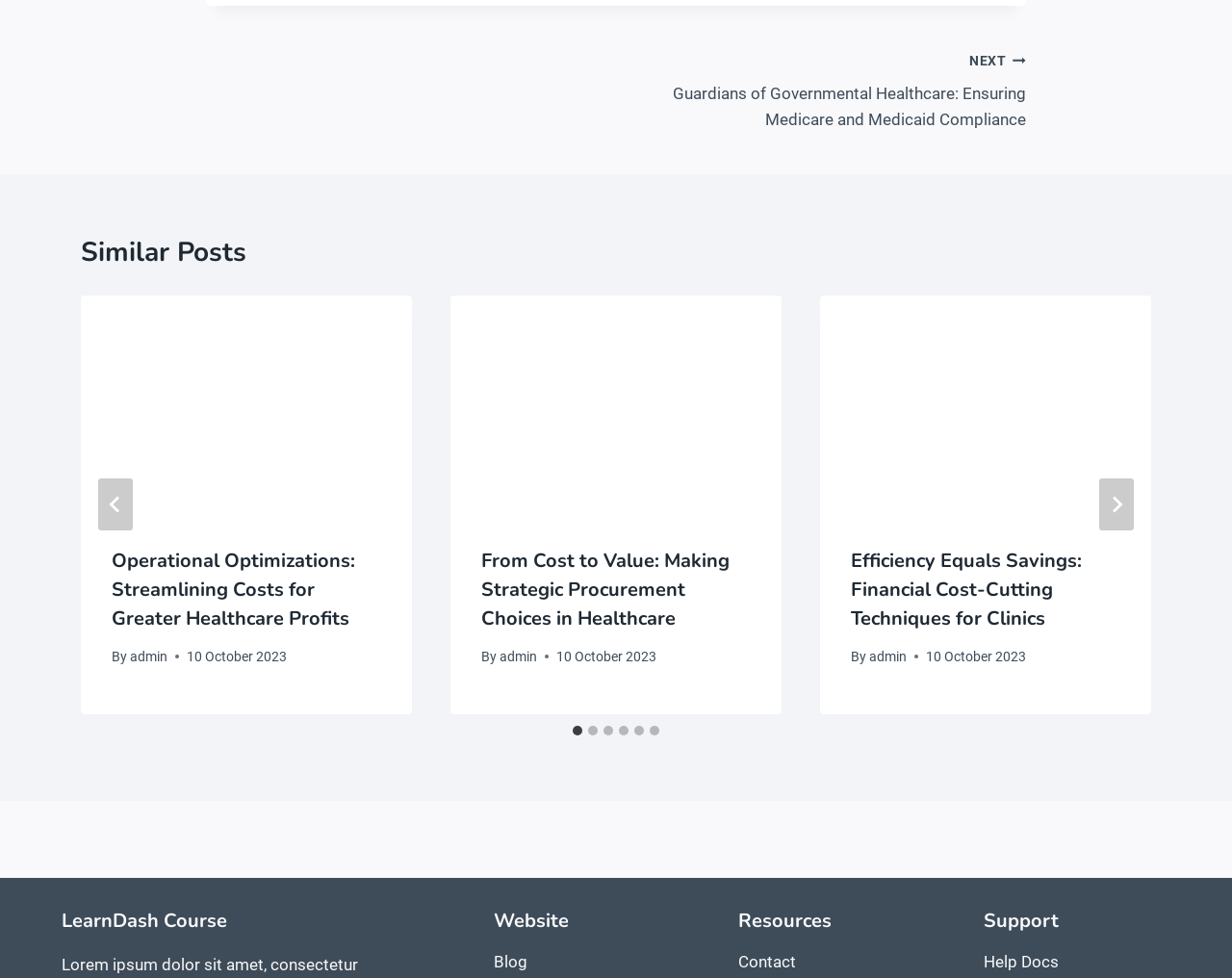Find the UI element described as: "Help Docs" and predict its bounding box coordinates. Ensure the coordinates are four float numbers between 0 and 1, [left, top, right, bottom].

[0.798, 0.966, 0.95, 1.0]